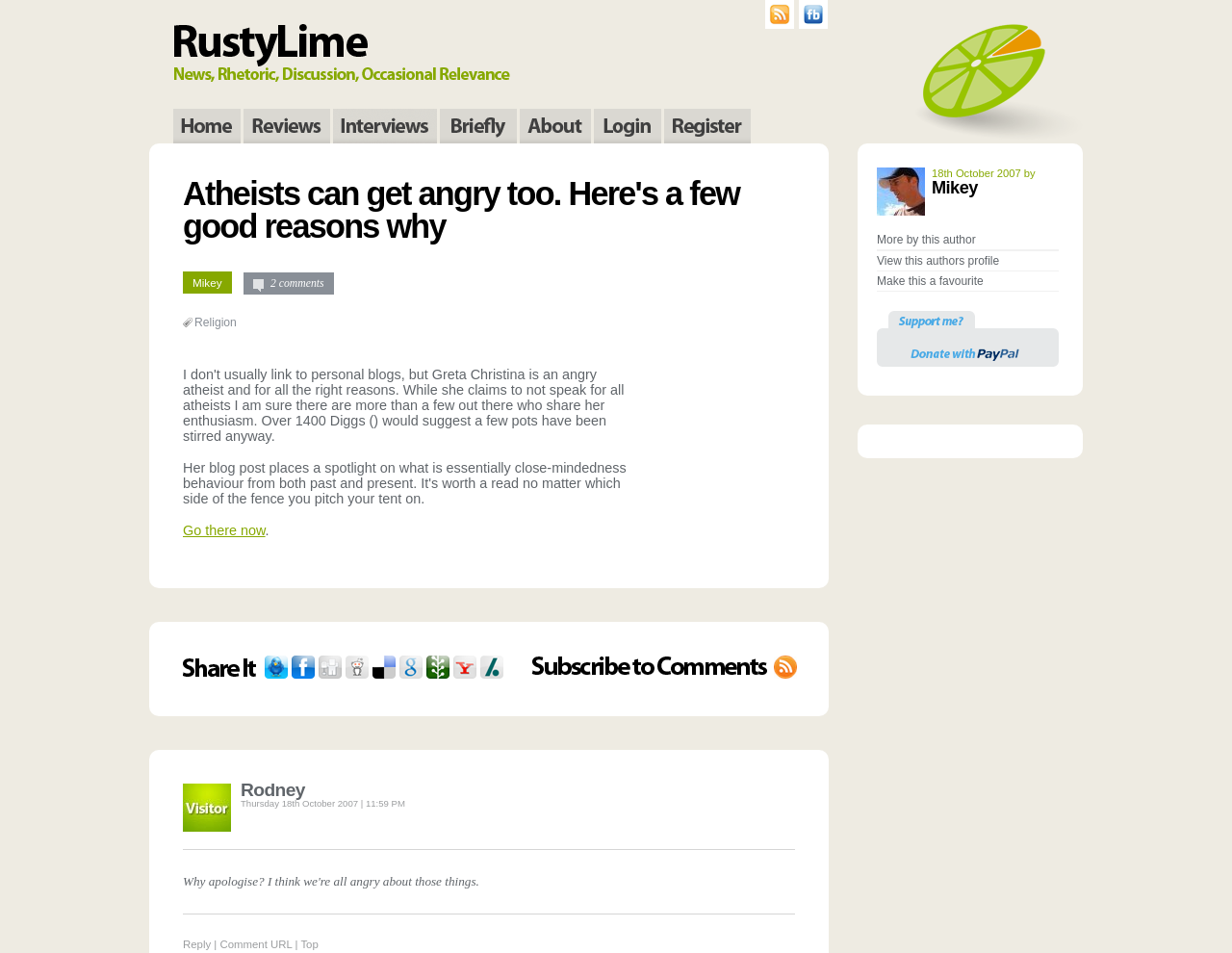Please answer the following question using a single word or phrase: 
What is the first link in the top navigation menu?

Reviews